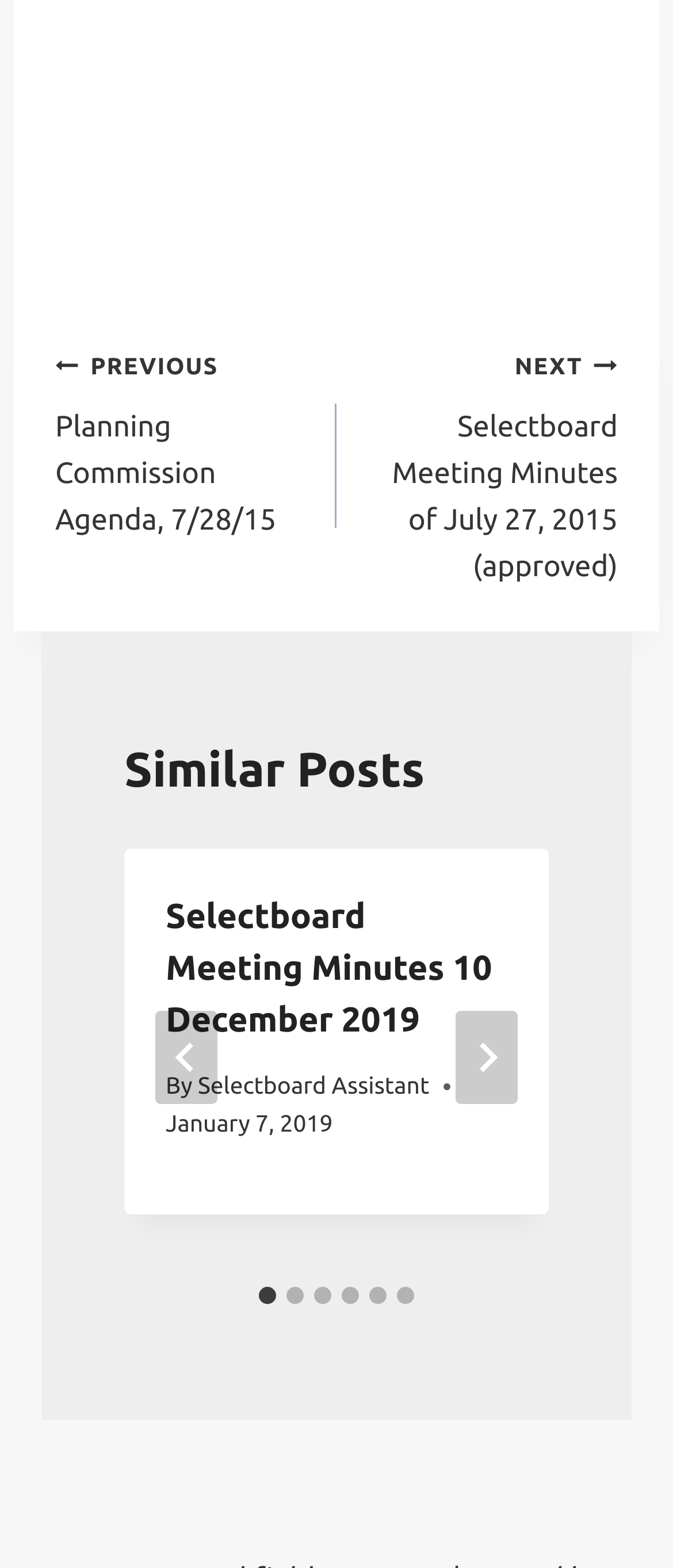Give the bounding box coordinates for the element described by: "Previous PreviousPlanning Commission Agenda, 7/28/15".

[0.082, 0.218, 0.5, 0.347]